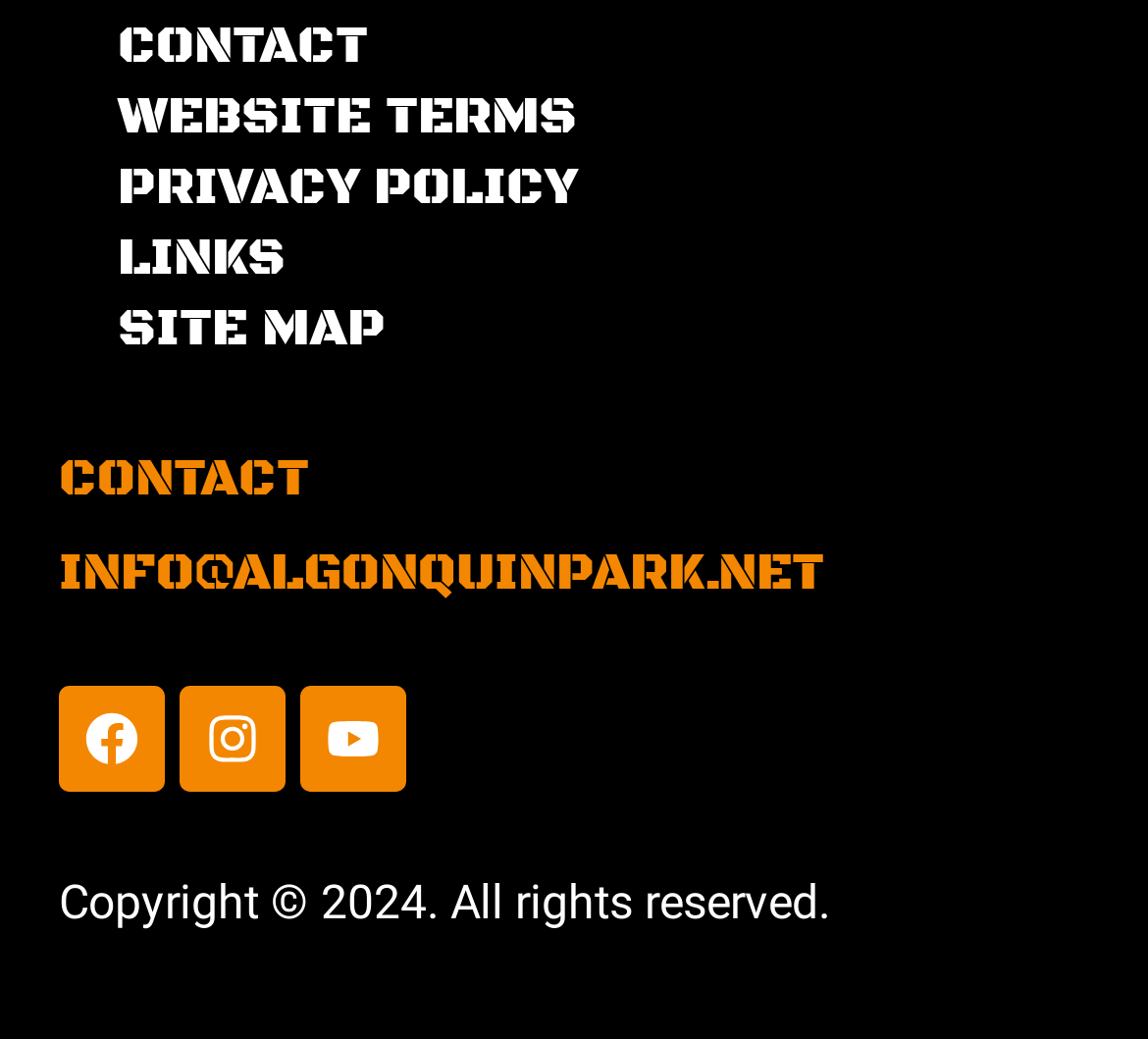Please mark the clickable region by giving the bounding box coordinates needed to complete this instruction: "click CONTACT".

[0.051, 0.01, 0.949, 0.078]